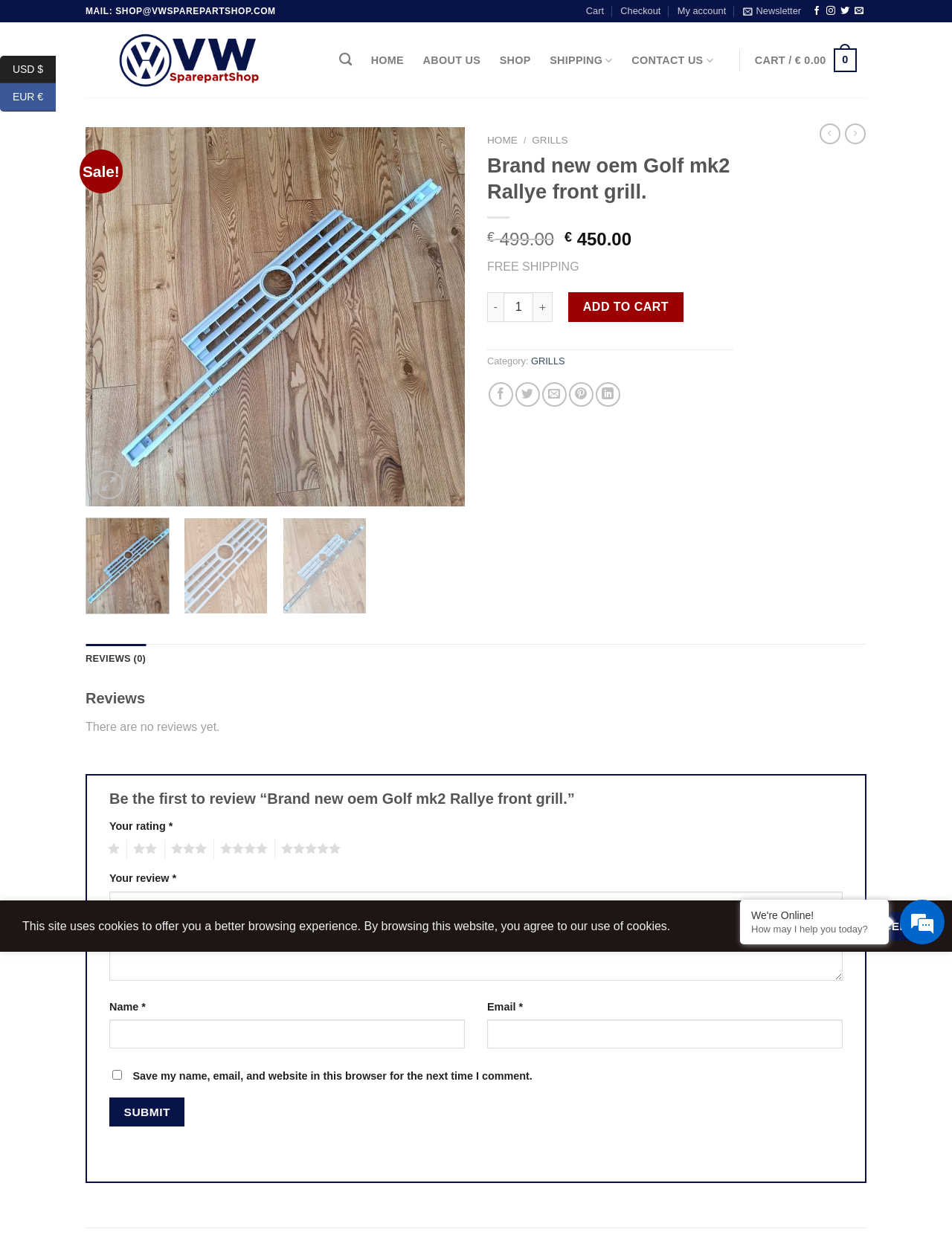How many reviews does this product have?
Provide an in-depth answer to the question, covering all aspects.

The number of reviews for this product can be found in the reviews section, where it is stated as 'REVIEWS (0)'.